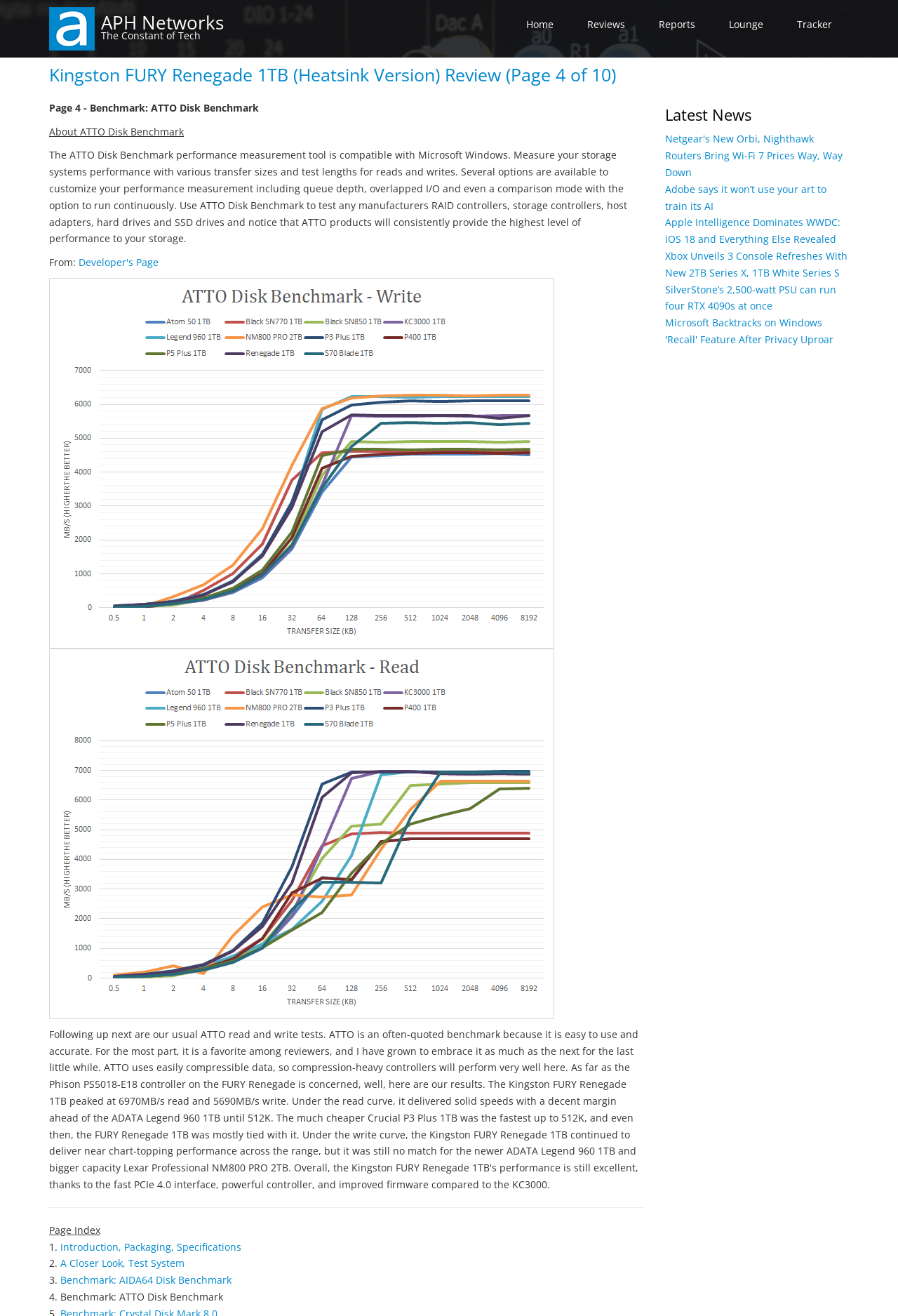Please identify the coordinates of the bounding box for the clickable region that will accomplish this instruction: "Read Latest News about Netgear's New Orbi, Nighthawk Routers".

[0.74, 0.1, 0.938, 0.136]